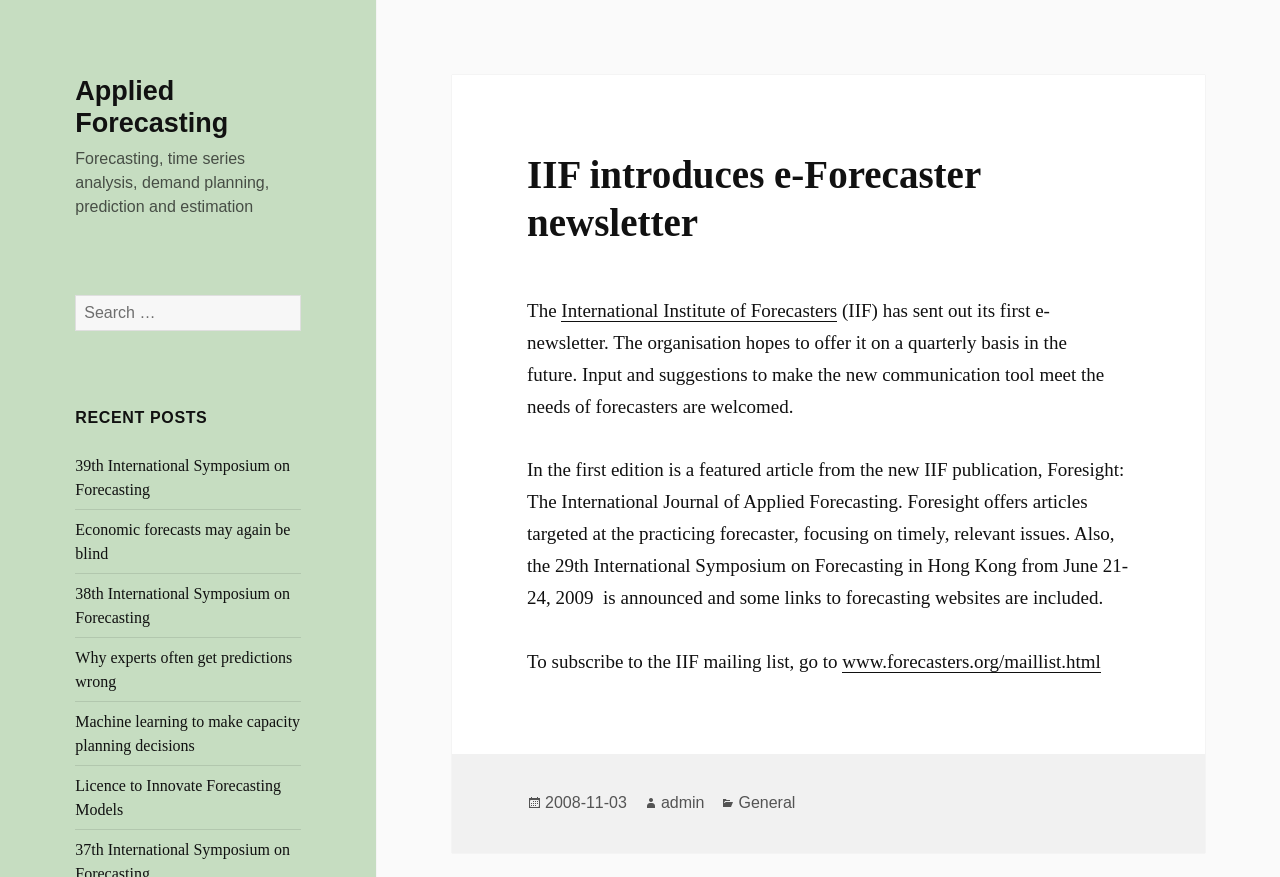Determine the bounding box coordinates of the area to click in order to meet this instruction: "Read the article about 39th International Symposium on Forecasting".

[0.059, 0.521, 0.227, 0.568]